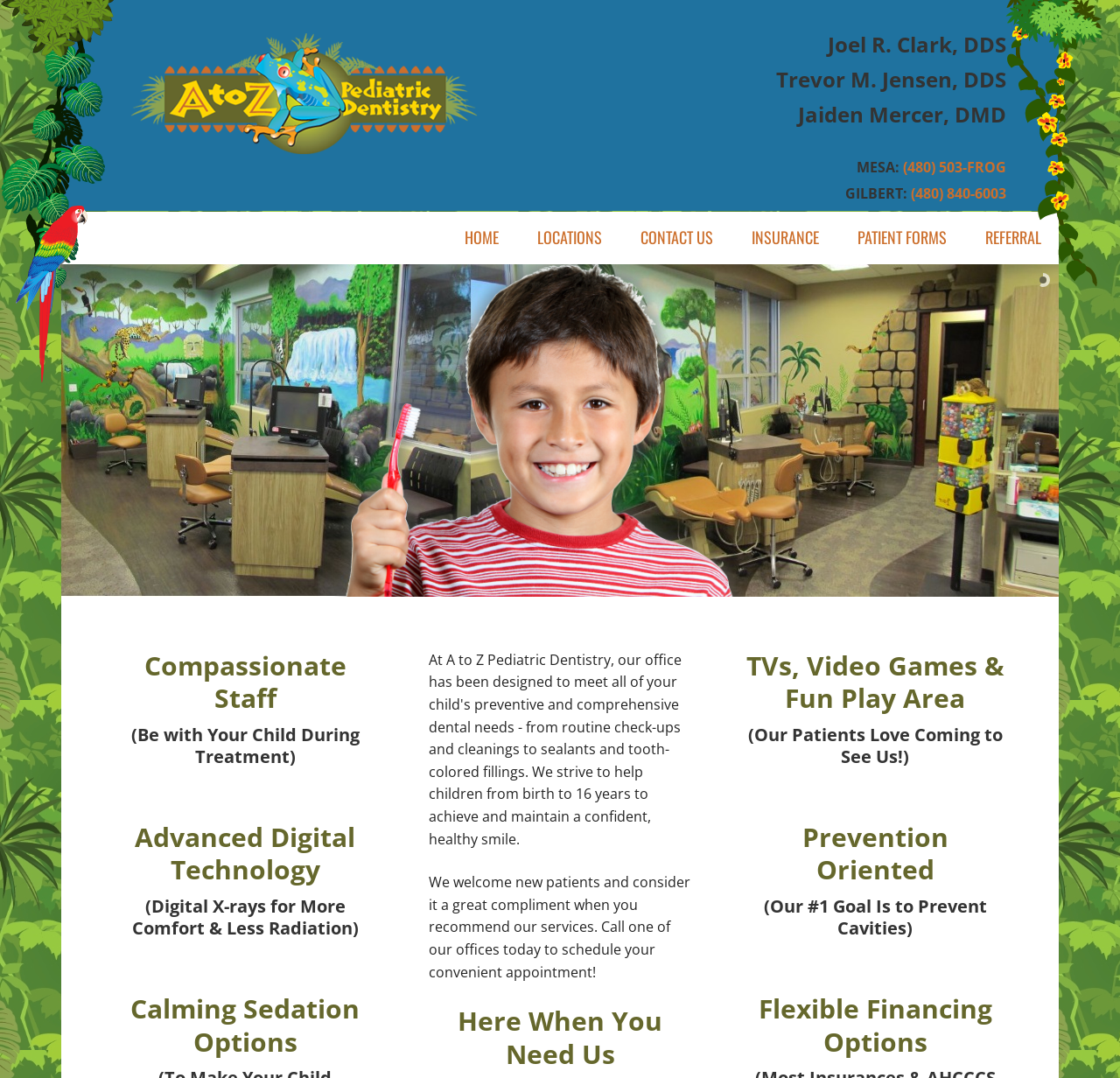Predict the bounding box for the UI component with the following description: "REFERRAL".

[0.864, 0.196, 0.945, 0.244]